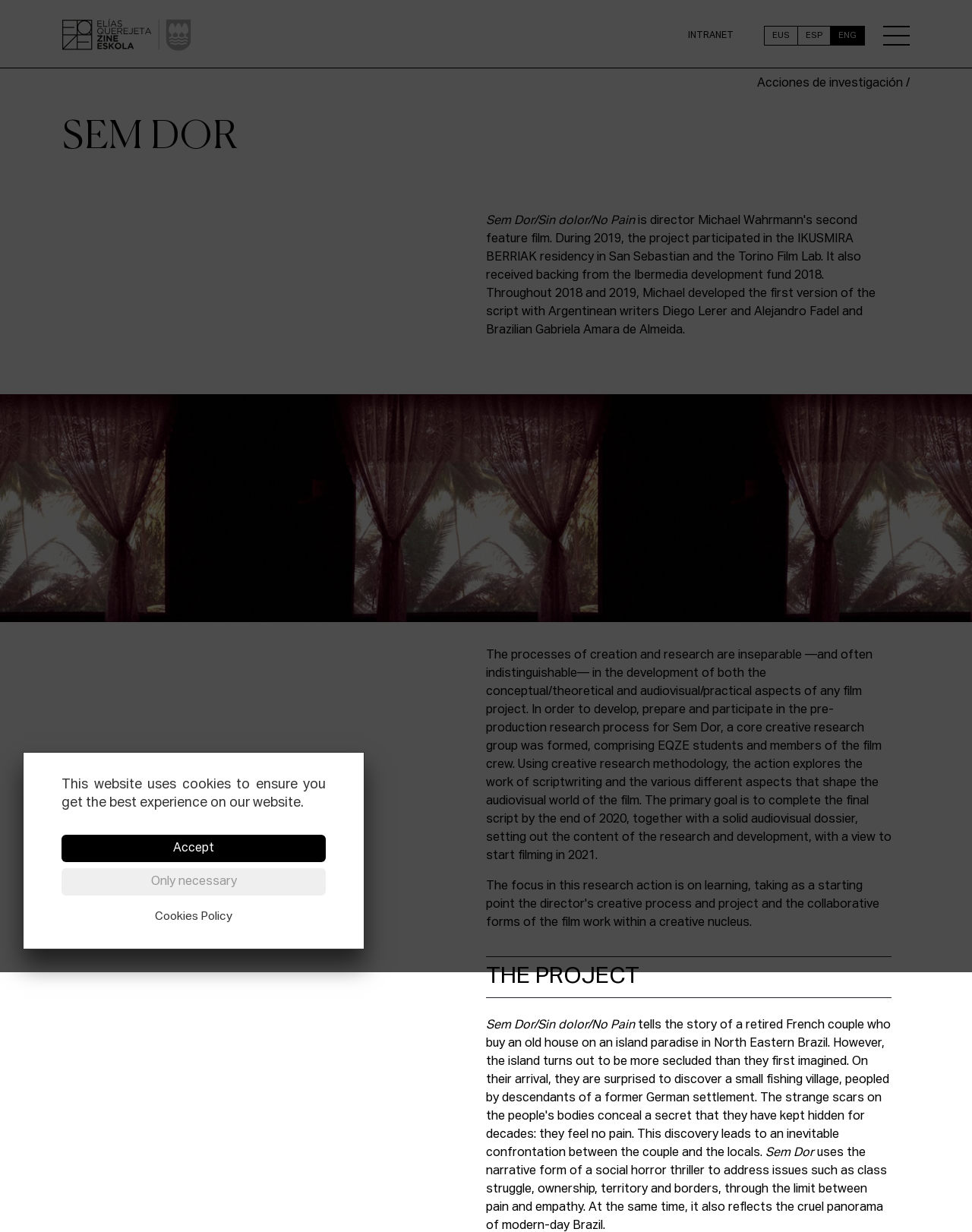What is the name of the film project?
Based on the image, provide a one-word or brief-phrase response.

Sem Dor